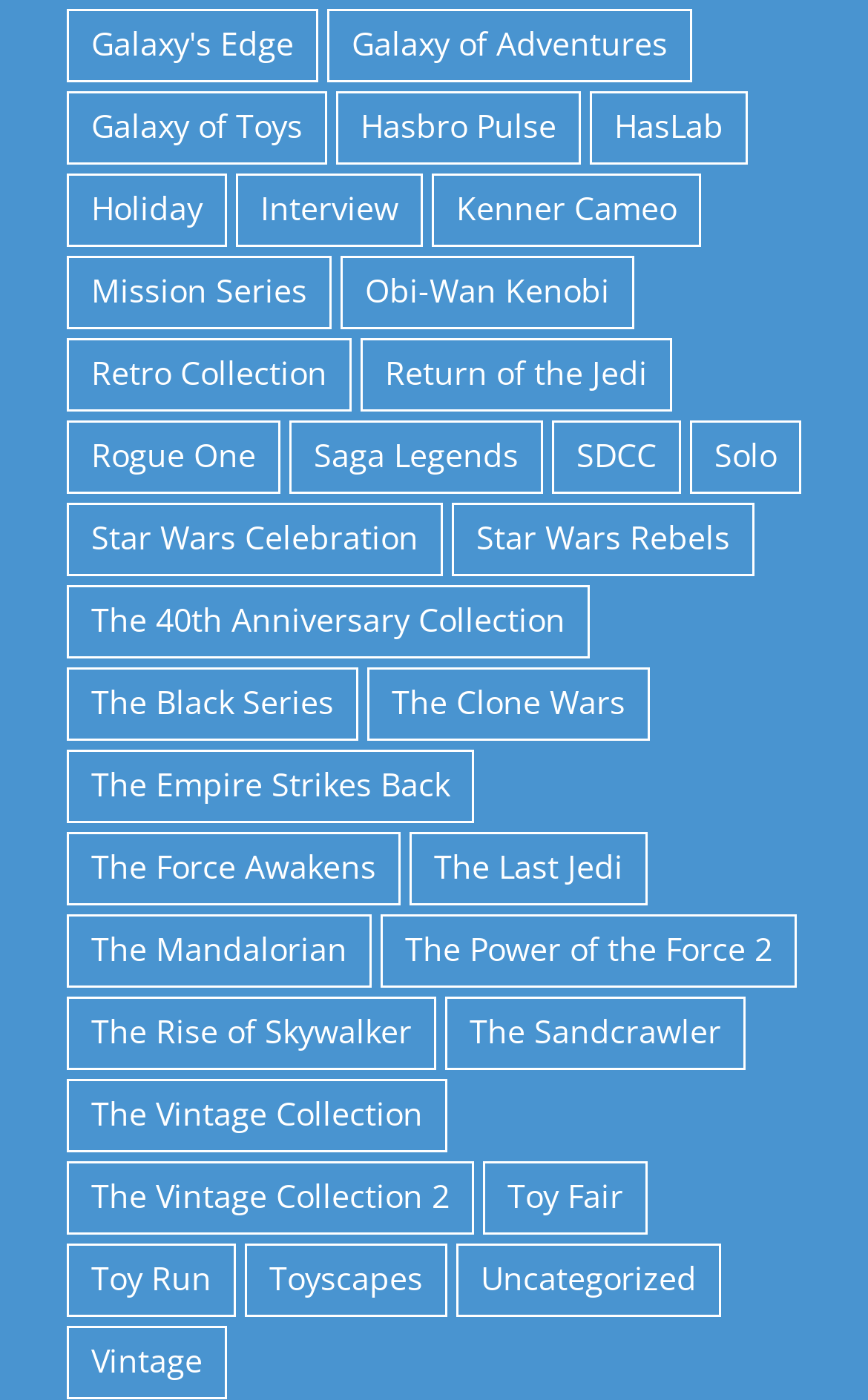What is the category with the fewest items?
Provide a concise answer using a single word or phrase based on the image.

Galaxy's Edge